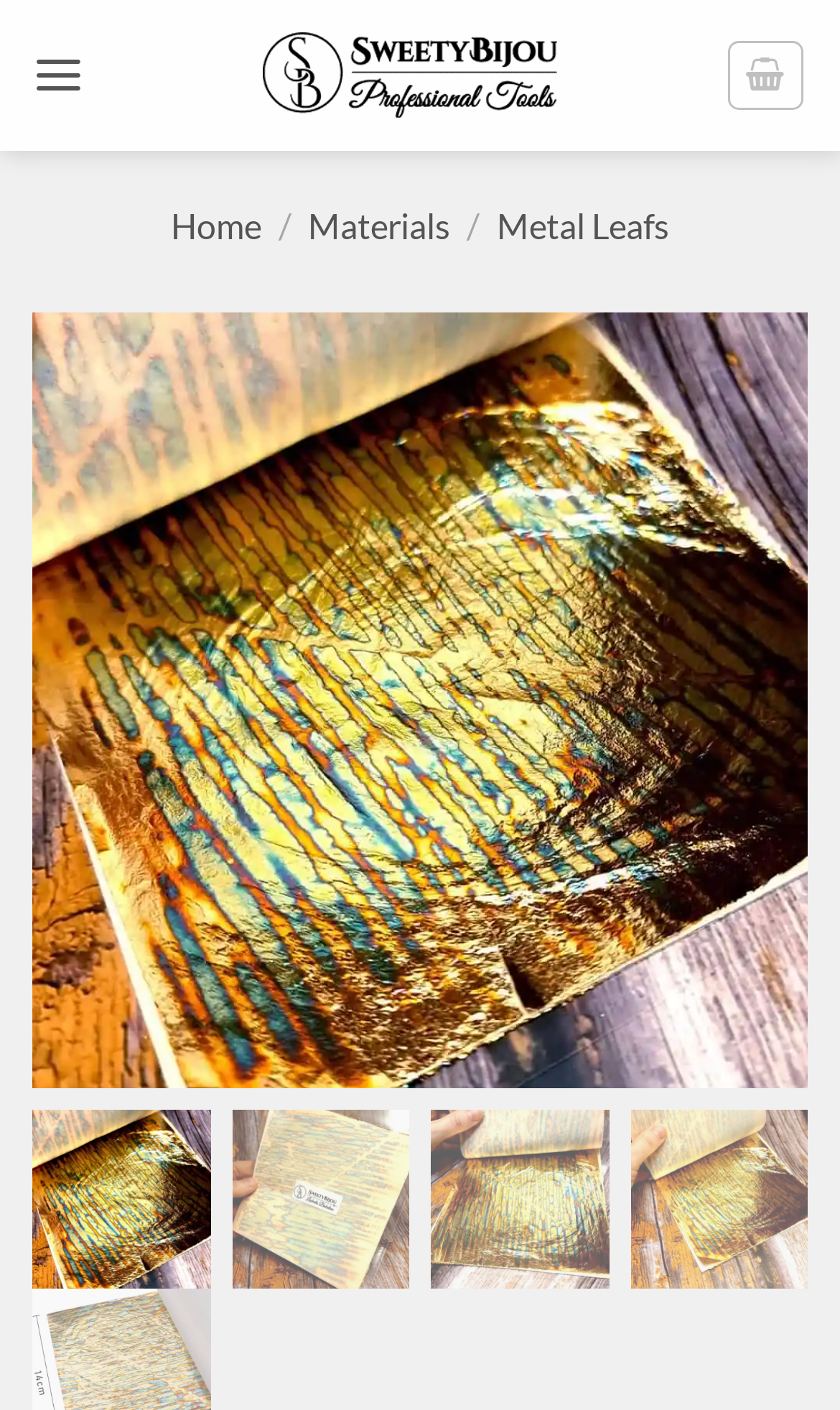Produce a meticulous description of the webpage.

The webpage is about Green-Gold Lines Metal Leafs, a product used to create jewelry or other artwork out of polymer or metal clay. At the top left of the page, there is a link to the website's homepage, "SweetyBijou", accompanied by an image of the same name. Next to it, there is a menu link labeled "Menu" that controls the main menu.

Below the top section, there are several links arranged horizontally, including "Home", "Materials", and "Metal Leafs". The "Metal Leafs" link is followed by a more specific link, "Green-Gold Lines Metal Leafs (34448)", which takes up most of the page's content area. This link is accompanied by a large image of the product.

At the bottom of the page, there are four smaller images of different variations of the Green-Gold Lines Metal Leafs product, labeled as #34448, #34447, #34452, and #34450, respectively. These images are arranged in a row, taking up the full width of the page.